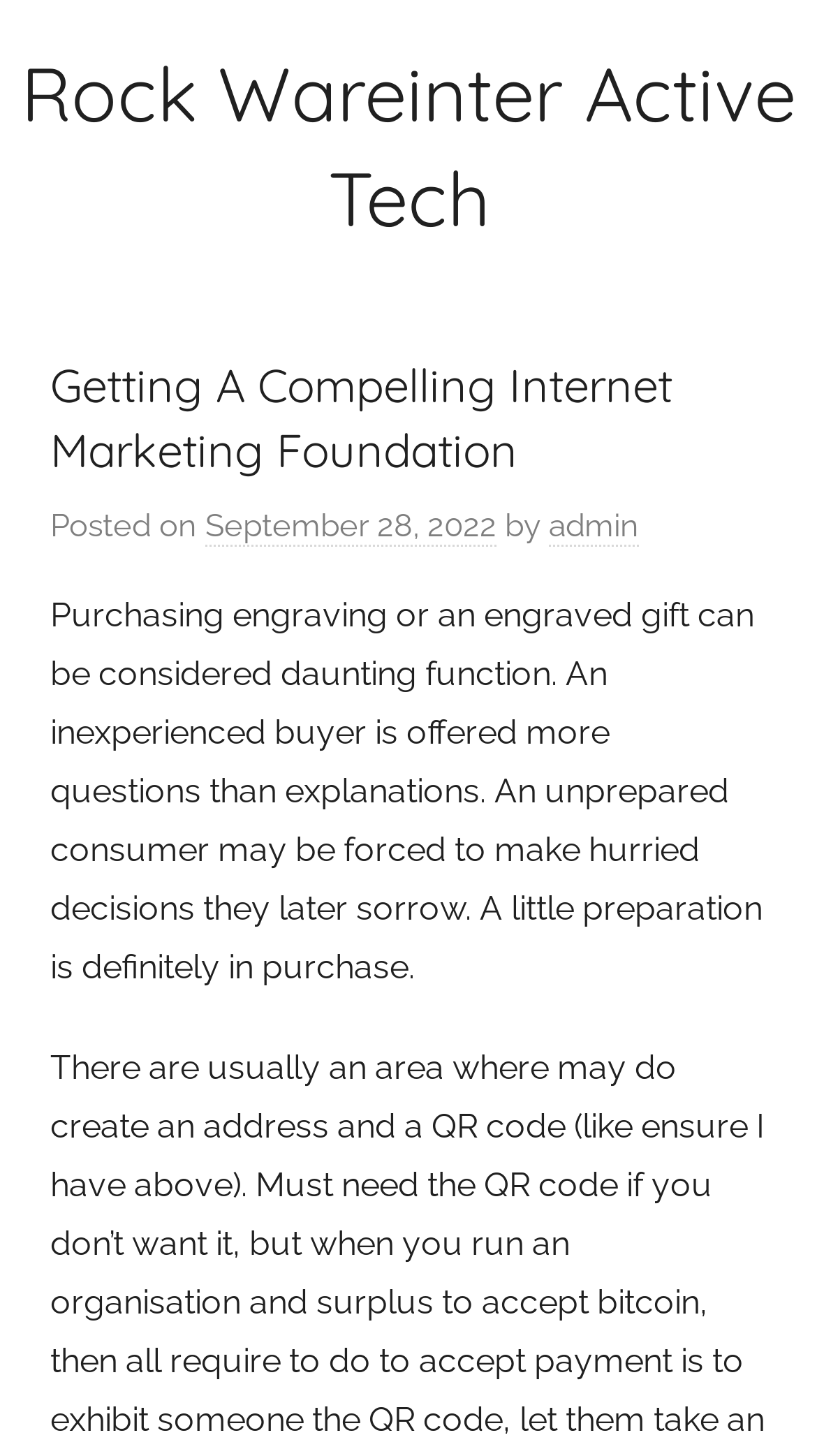Use a single word or phrase to answer this question: 
Who is the author of the post?

admin